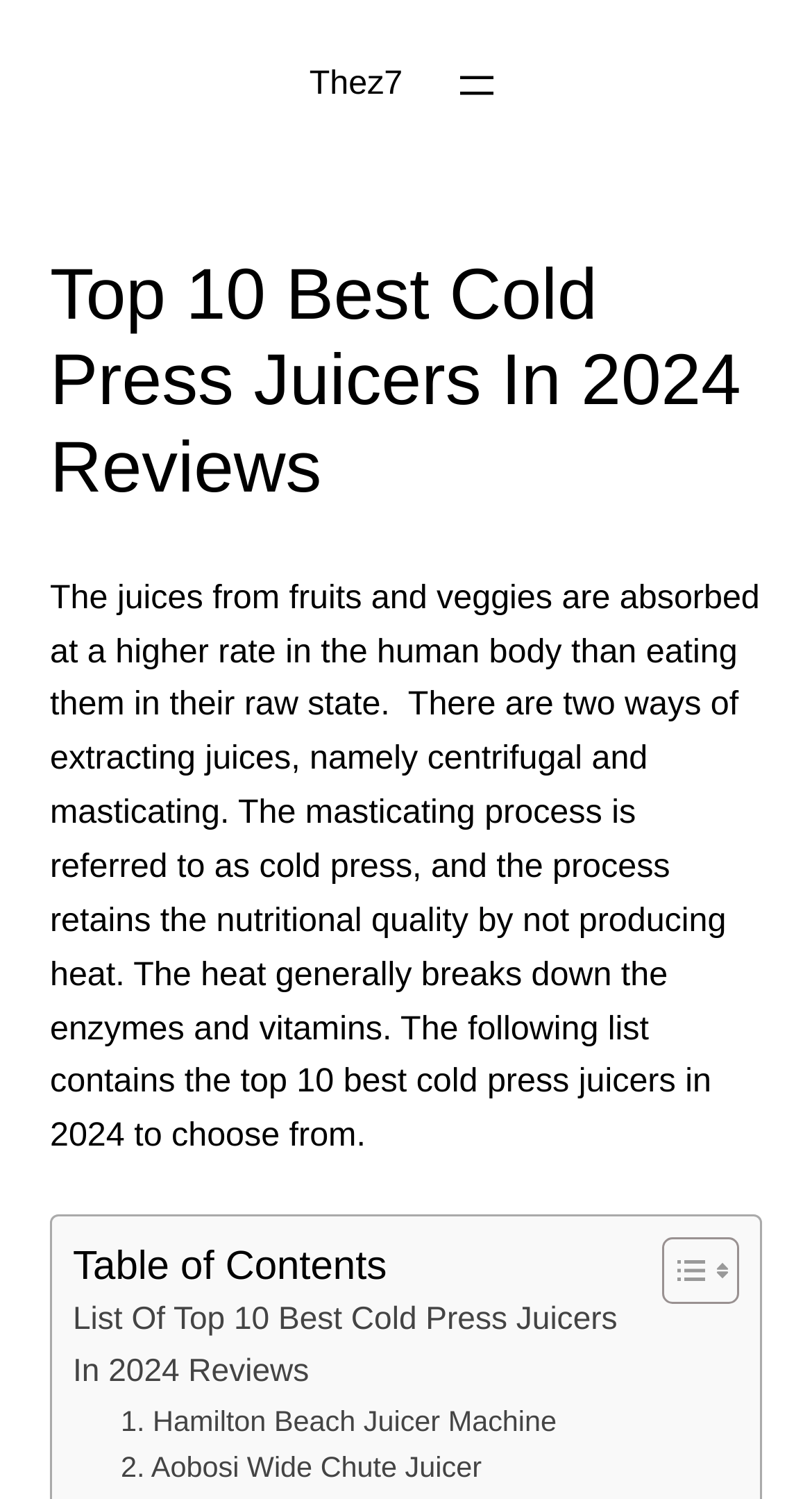Is there a table of contents on the webpage?
Based on the image content, provide your answer in one word or a short phrase.

Yes